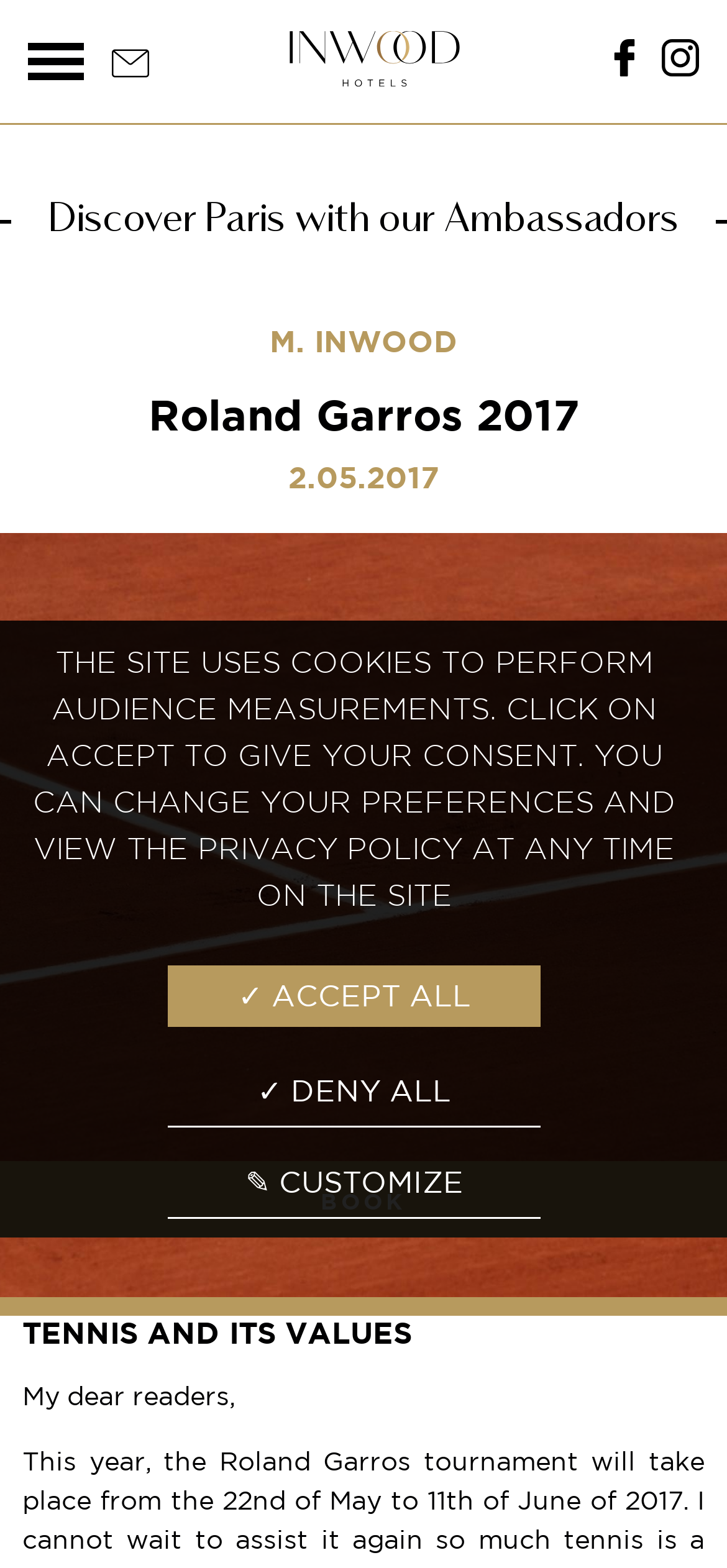Answer this question in one word or a short phrase: What is the name of the ambassador mentioned?

M. INWOOD